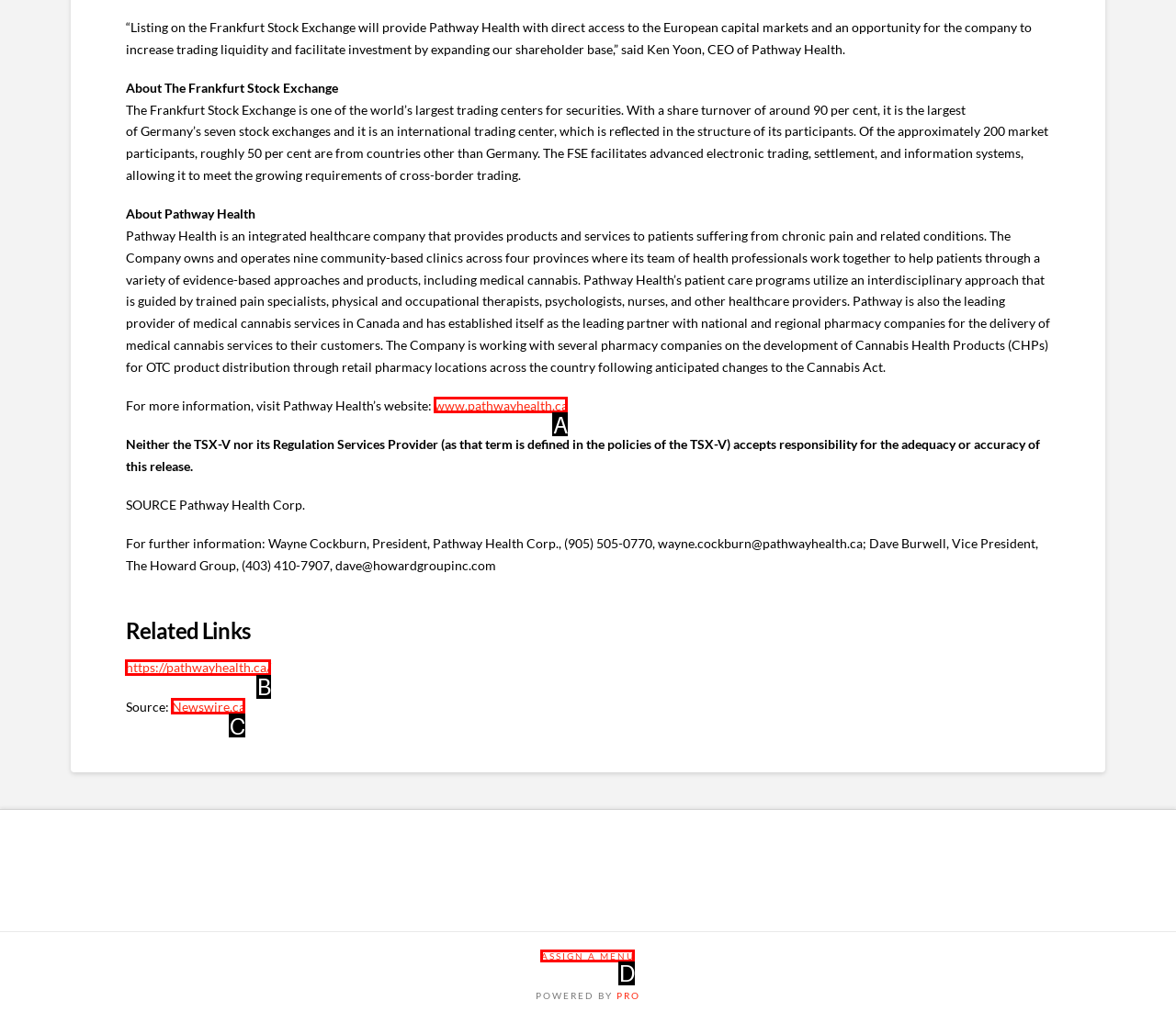Based on the description: Assign a Menu, select the HTML element that fits best. Provide the letter of the matching option.

D